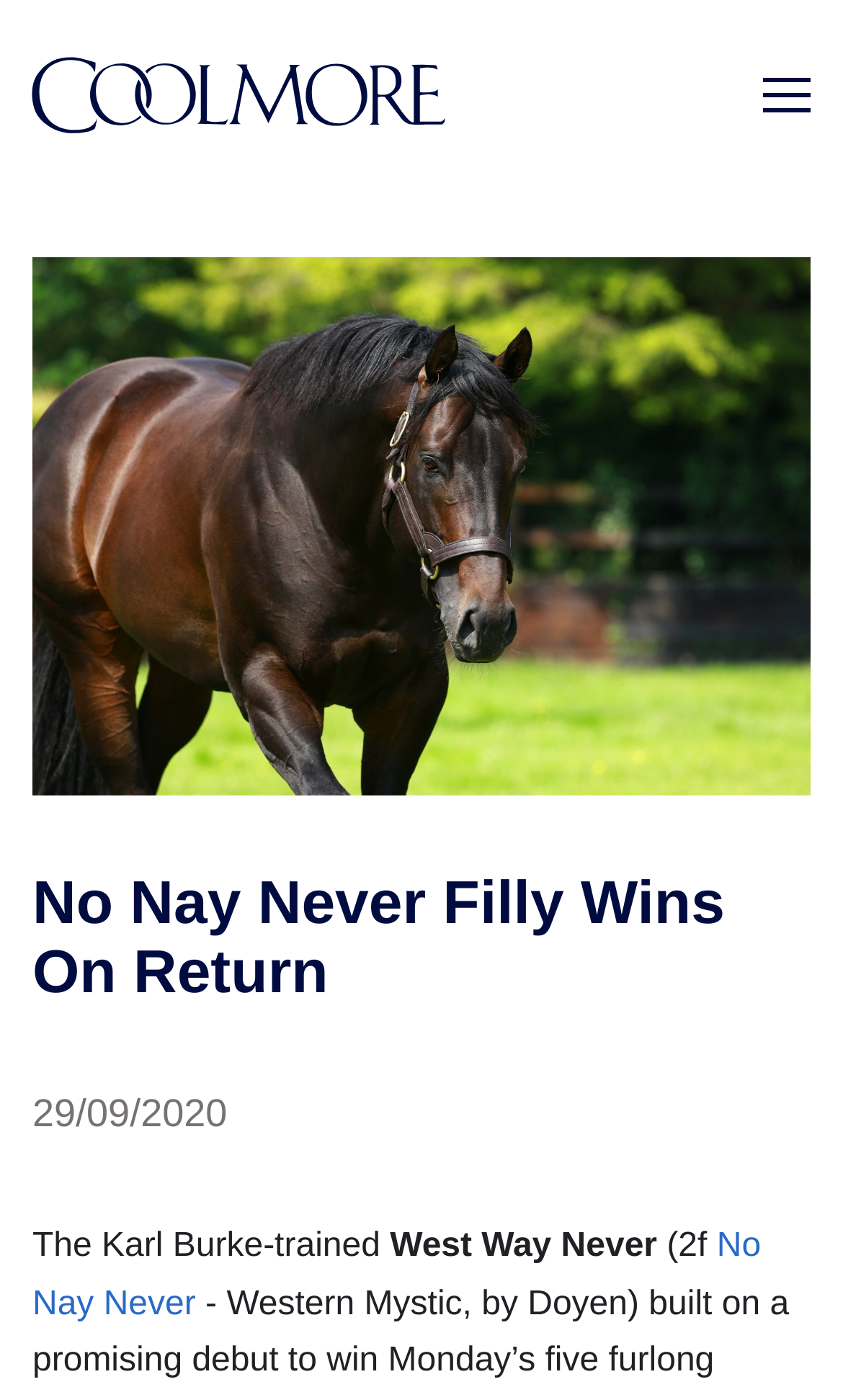Create a detailed narrative of the webpage’s visual and textual elements.

The webpage is about a news article related to horse racing. At the top-left corner, there is a link to the Coolmore homepage, accompanied by a small image. On the top-right corner, there is a link to the Main Menu. 

Below the top navigation, there is a large image that takes up most of the width, showing a horse, No Nay Never, in a paddock. 

Underneath the image, there is a heading that reads "No Nay Never Filly Wins On Return". The date "29/09/2020" is displayed below the heading. 

The main content of the article starts with a paragraph of text that reads "The Karl Burke-trained West Way Never (2f No Nay Never - Western Mystic, by Doyen) built on a promising debut to win Monday’s five furlong Novice Stakes at Hamilton." The text is divided into several sections, with the horse's name "West Way Never" and the phrase "(2f" highlighted separately. There is also a link to "No Nay Never" within the text.